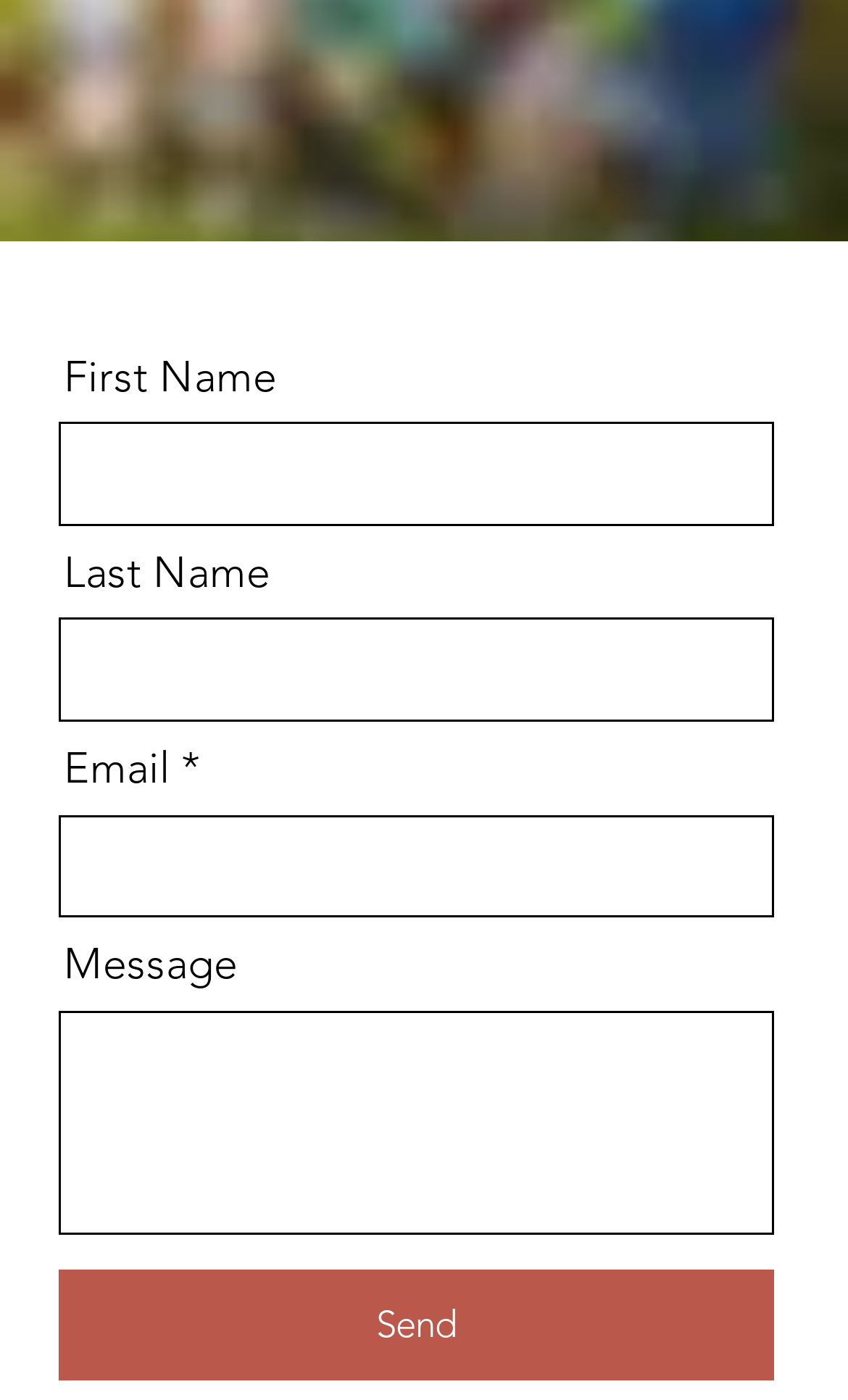Please identify the coordinates of the bounding box for the clickable region that will accomplish this instruction: "Enter email address".

[0.056, 0.015, 0.749, 0.075]